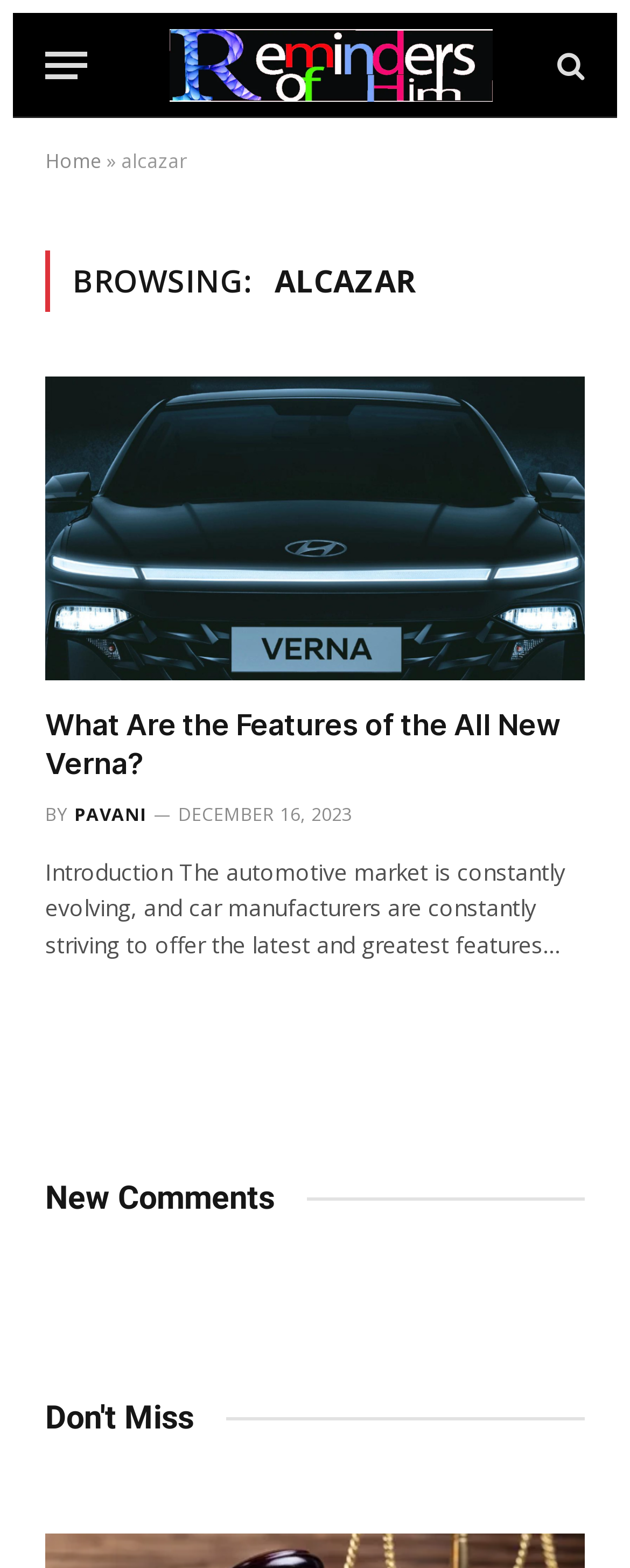What is the title of the second heading in the article?
Look at the webpage screenshot and answer the question with a detailed explanation.

I found the title of the second heading by looking at the heading elements in the article section, and the second one has the text 'What Are the Features of the All New Verna?'.